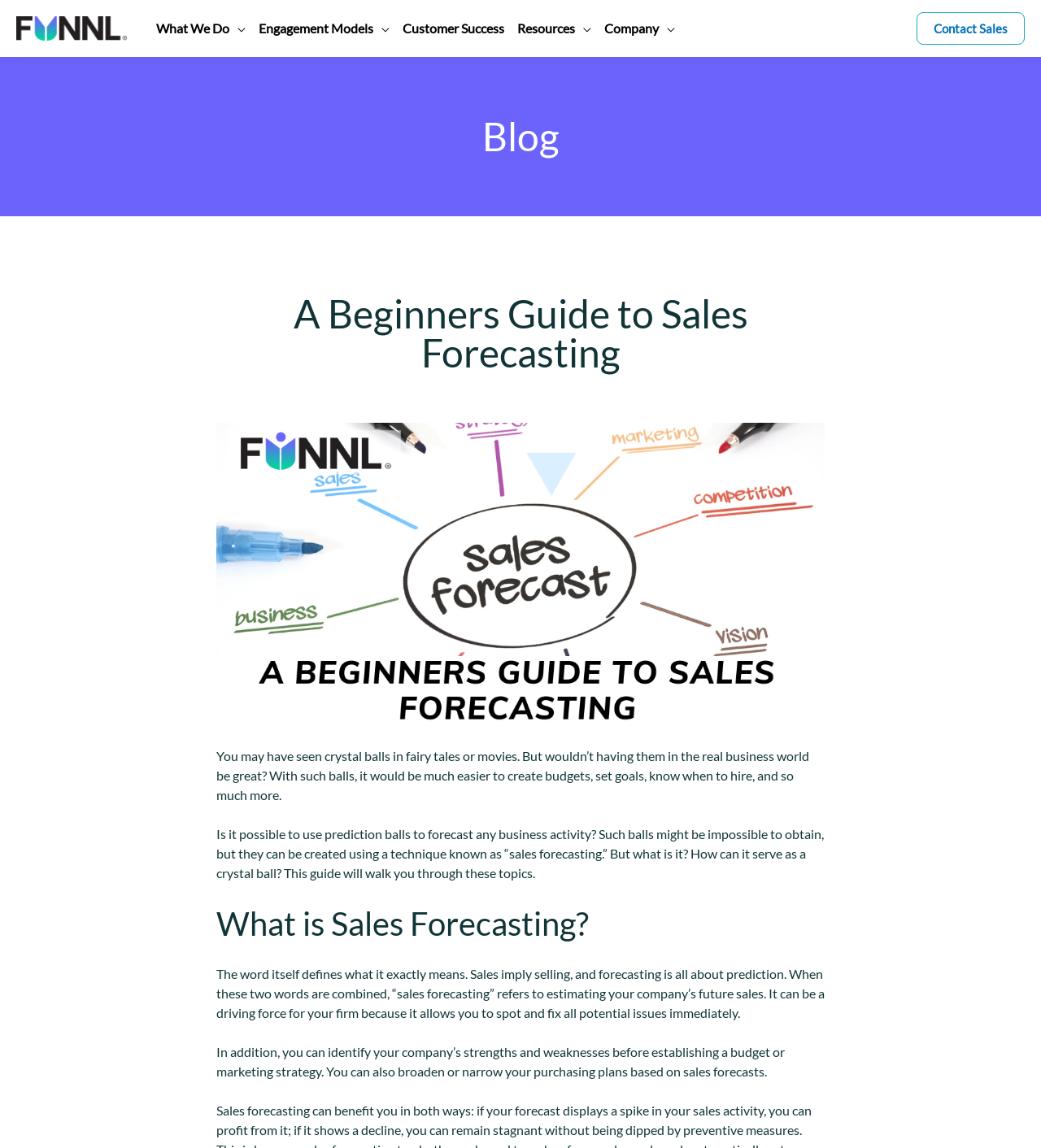What is the purpose of sales forecasting?
Please provide a full and detailed response to the question.

According to the text, sales forecasting is used to estimate a company's future sales, which can help identify strengths and weaknesses, establish a budget or marketing strategy, and make purchasing plans.